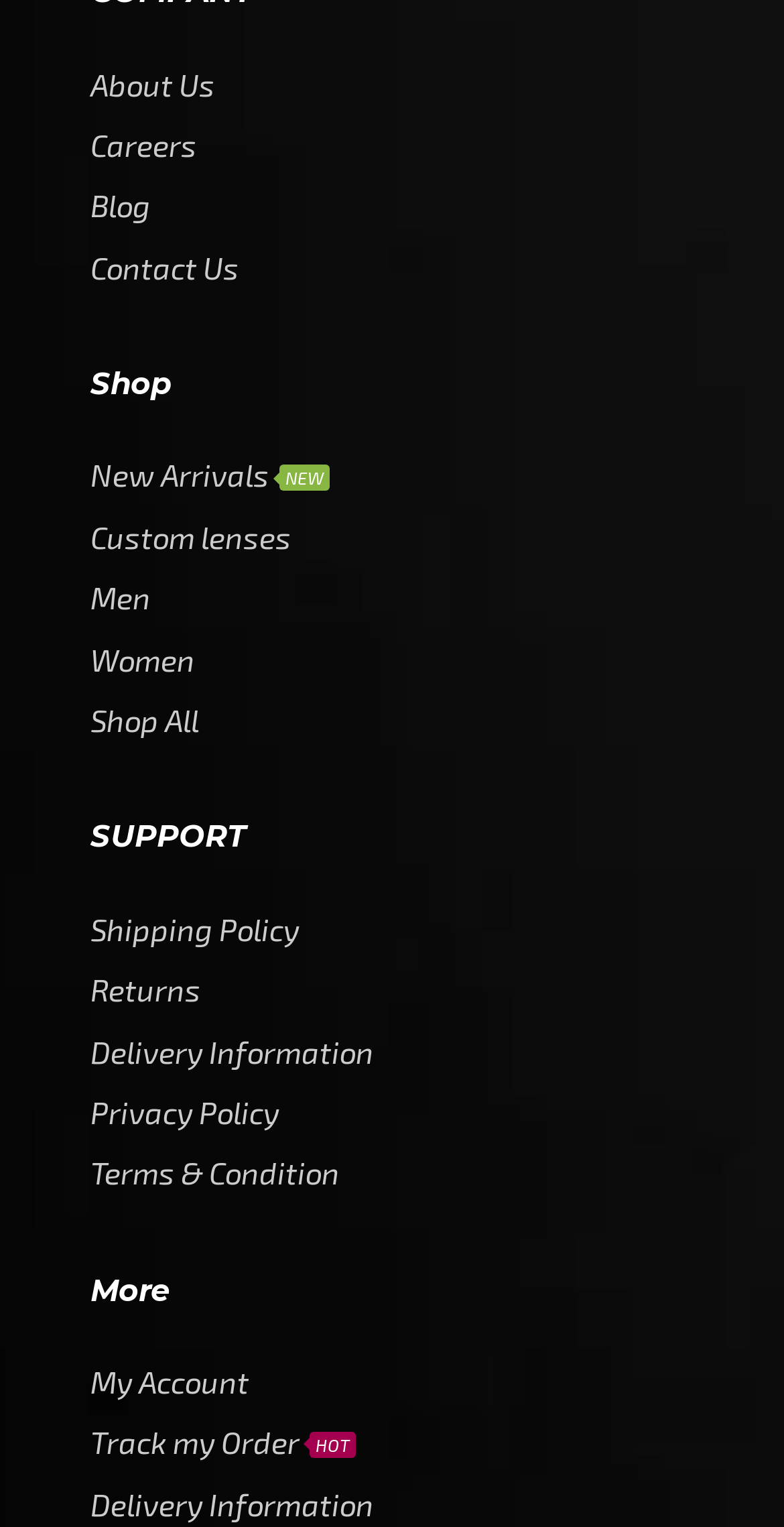Use a single word or phrase to respond to the question:
How many categories are there on the webpage?

3